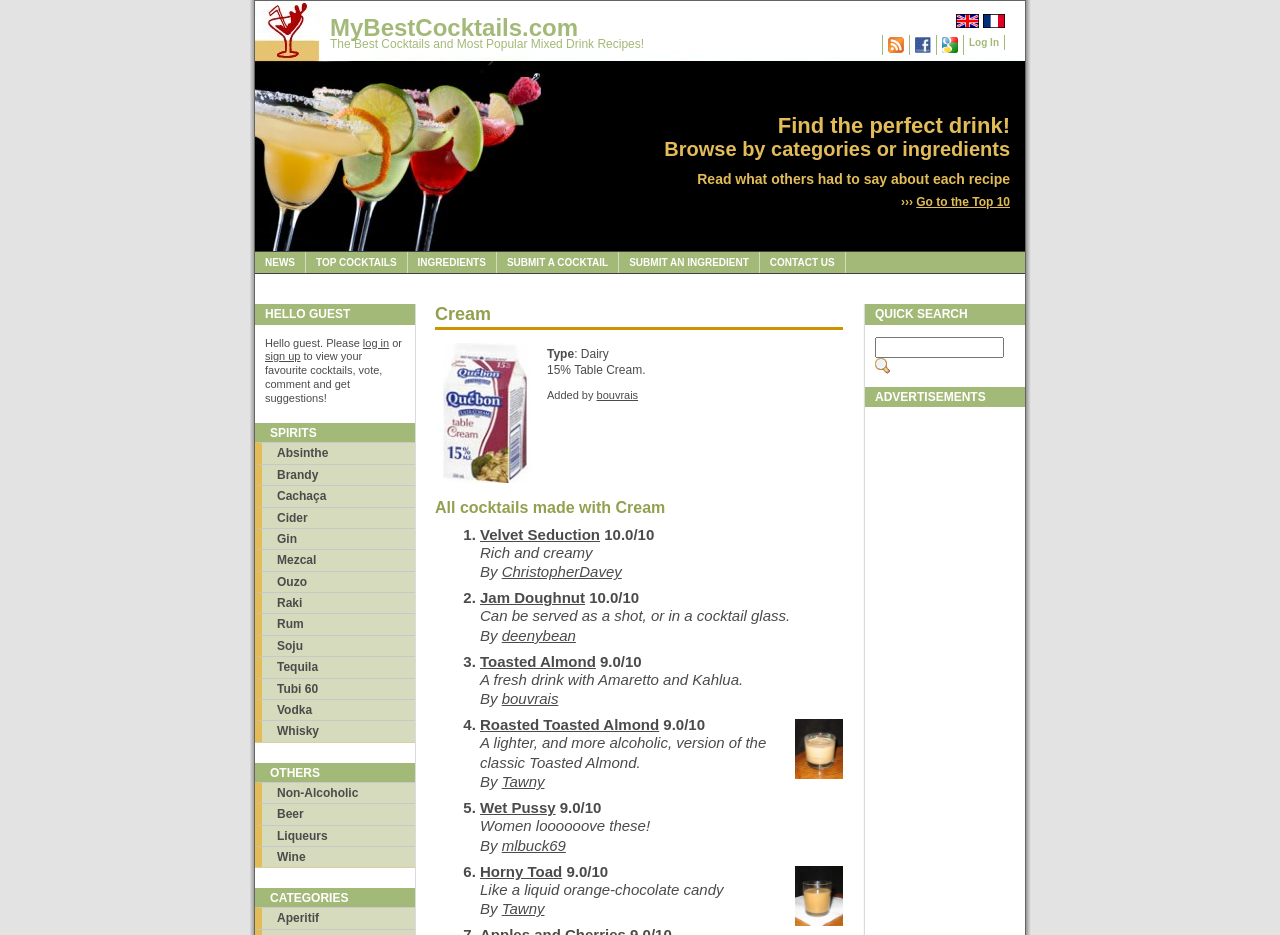Who added the cocktail 'Velvet Seduction'?
Based on the visual information, provide a detailed and comprehensive answer.

I determined the author of the cocktail 'Velvet Seduction' by looking at the list of cocktails, where I found the link 'Velvet Seduction' followed by the text 'By ChristopherDavey'.